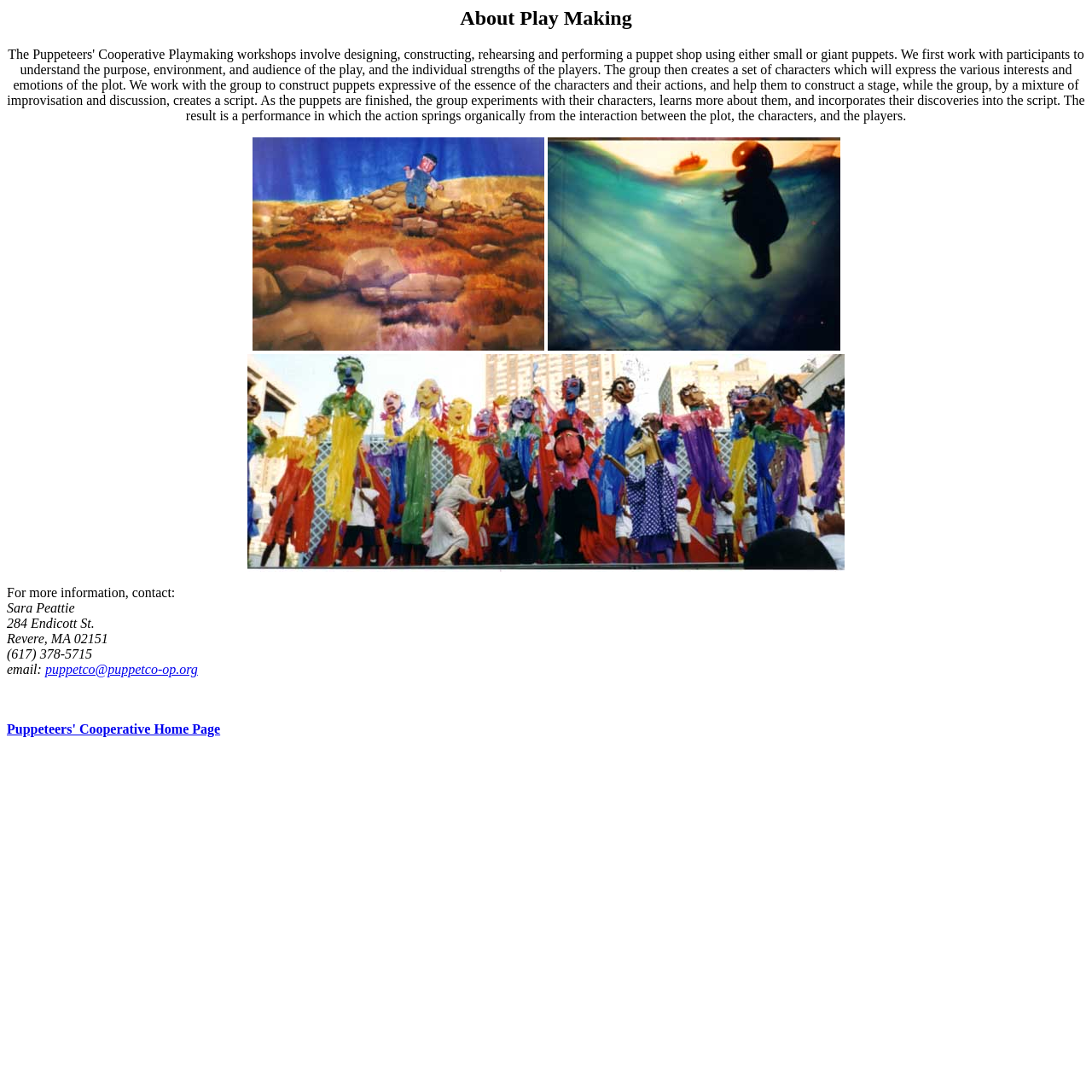Extract the bounding box coordinates of the UI element described by: "puppetco@puppetco-op.org". The coordinates should include four float numbers ranging from 0 to 1, e.g., [left, top, right, bottom].

[0.041, 0.606, 0.181, 0.619]